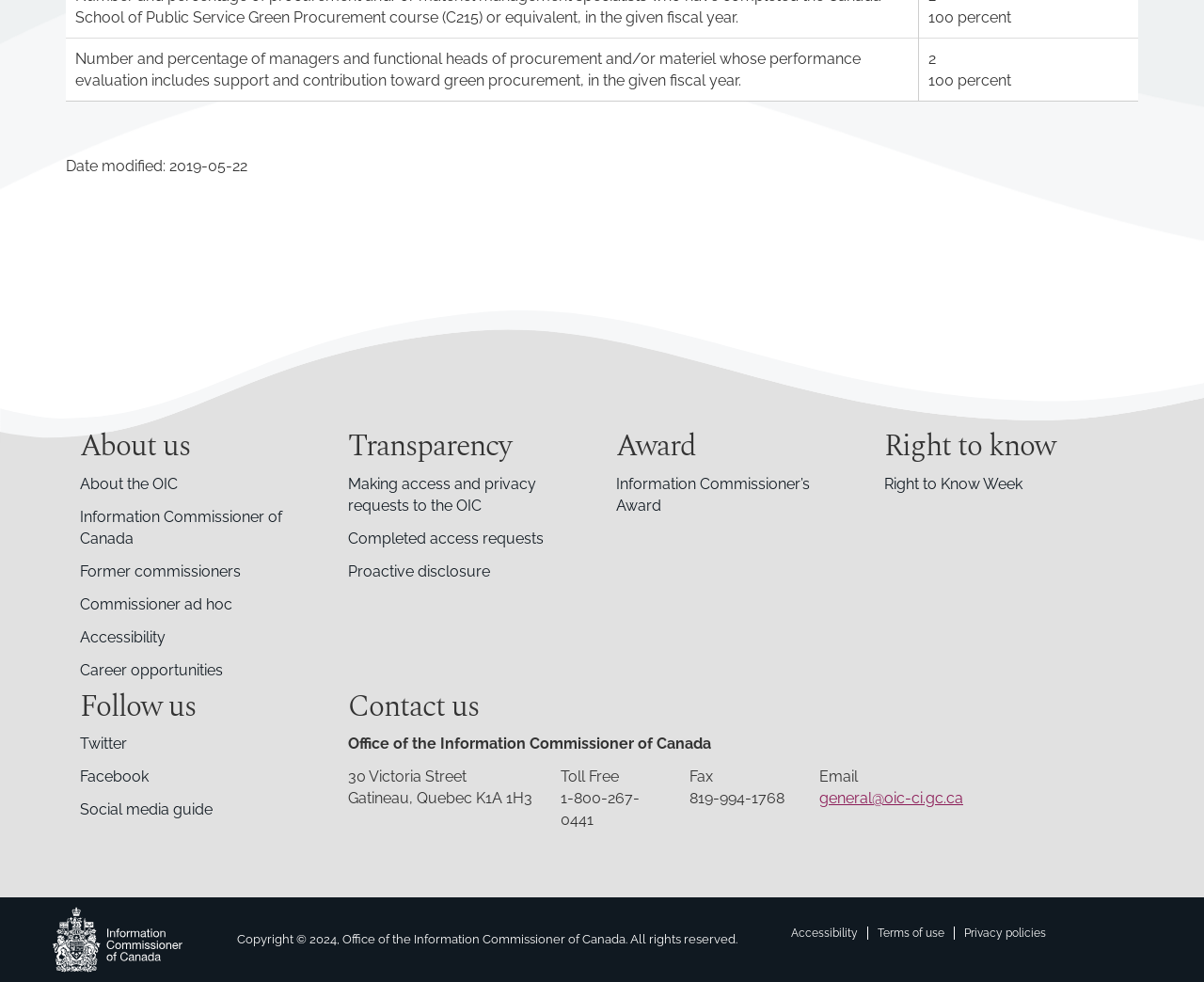Please determine the bounding box coordinates for the element with the description: "Right to Know Week".

[0.734, 0.482, 0.934, 0.515]